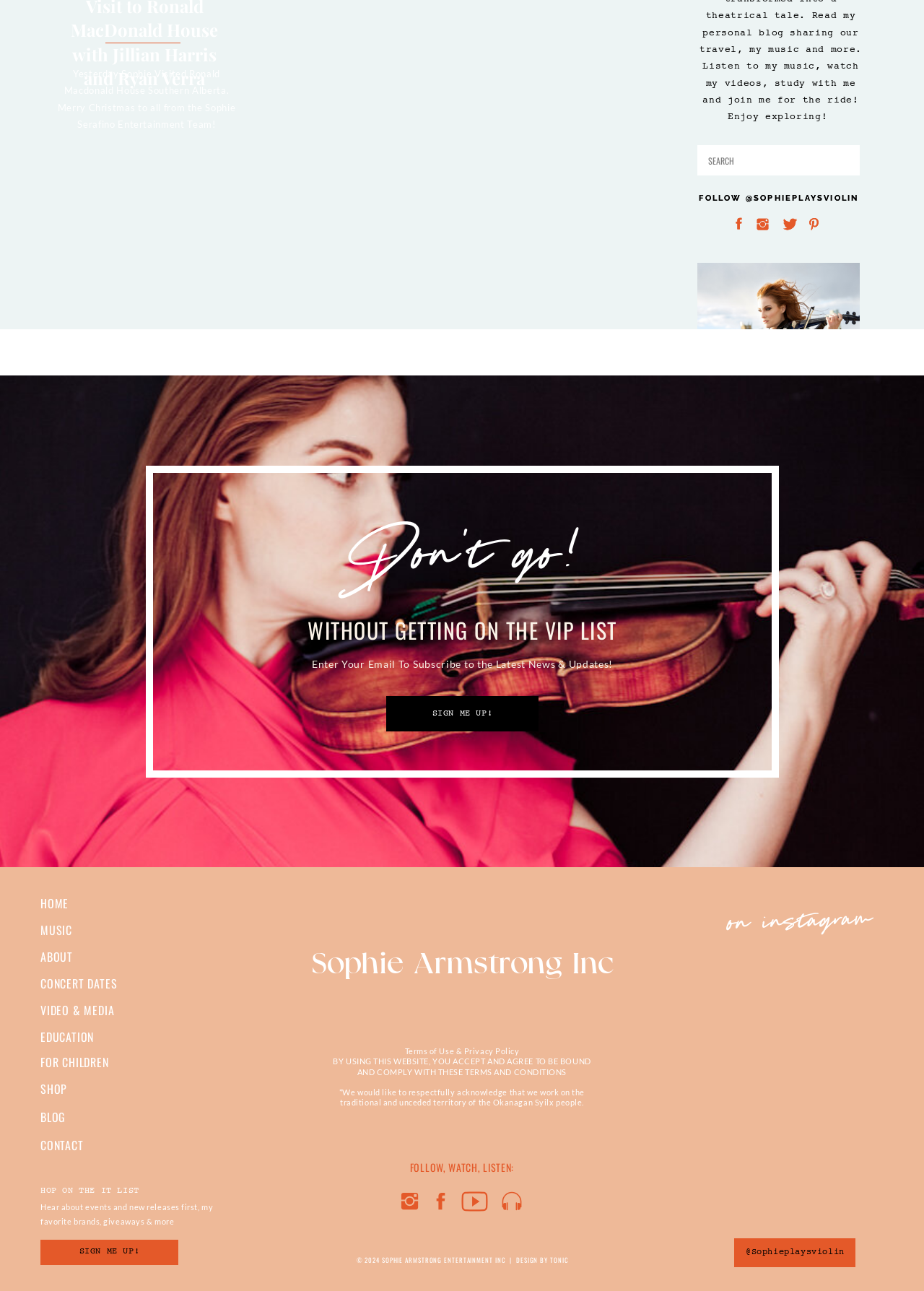Please determine the bounding box coordinates of the element to click in order to execute the following instruction: "Follow @Sophieplaysviolin". The coordinates should be four float numbers between 0 and 1, specified as [left, top, right, bottom].

[0.757, 0.15, 0.929, 0.157]